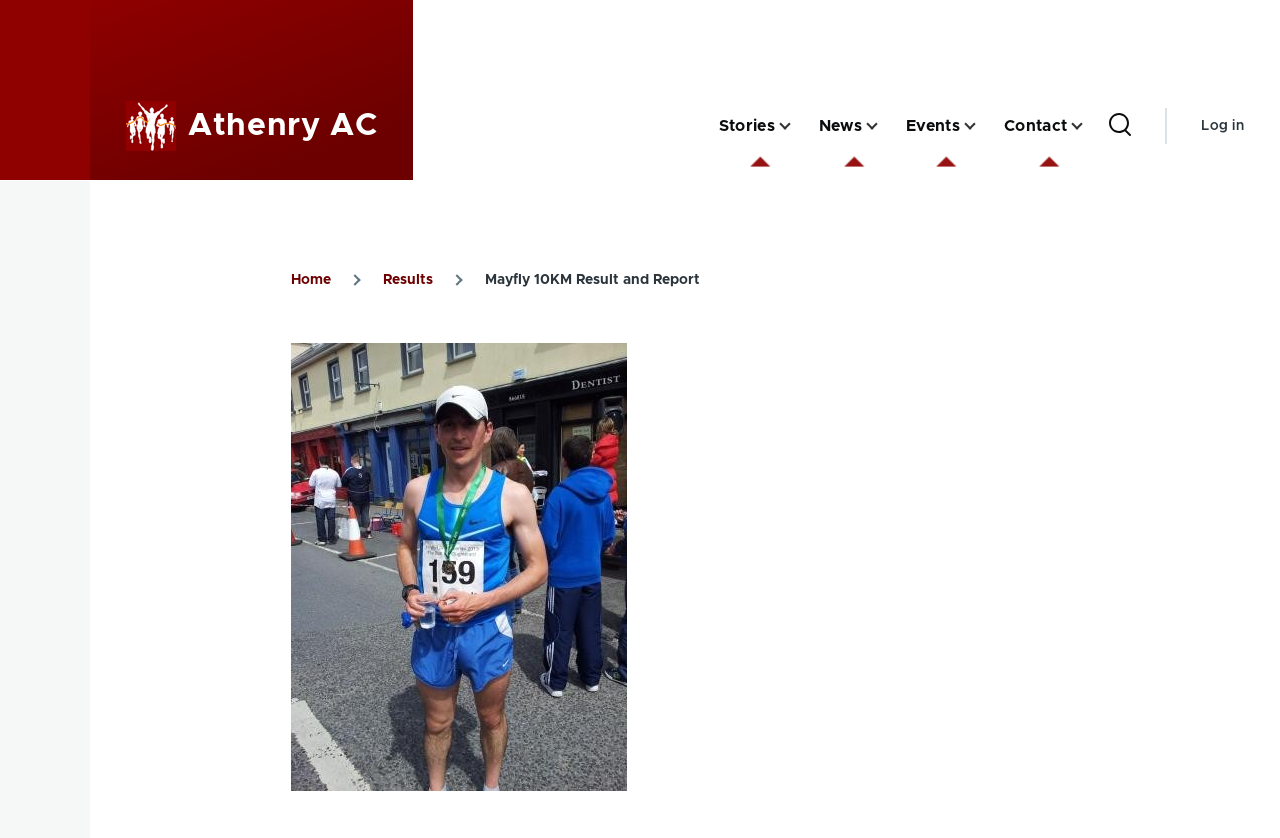Answer the following query concisely with a single word or phrase:
How many main navigation links are there?

5